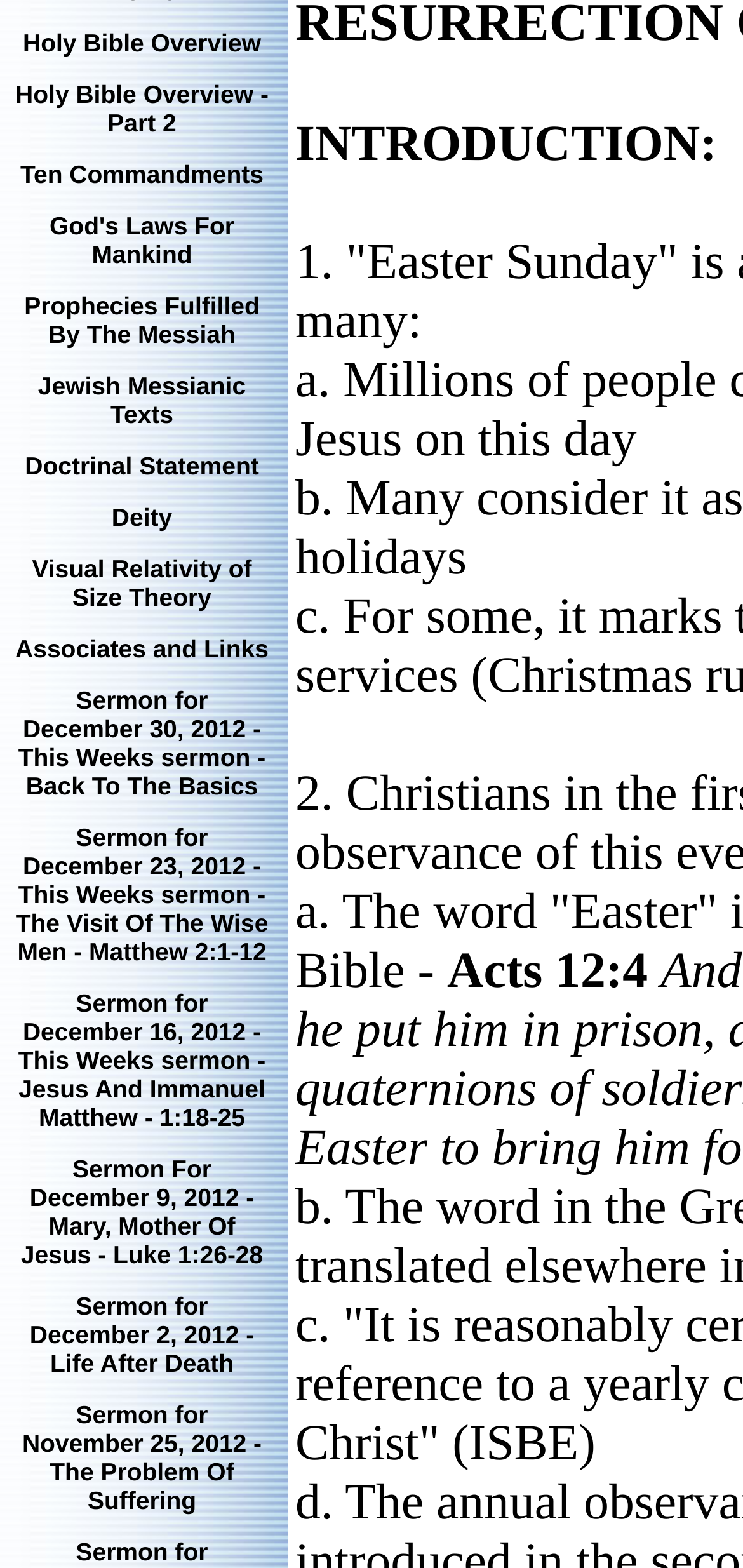For the element described, predict the bounding box coordinates as (top-left x, top-left y, bottom-right x, bottom-right y). All values should be between 0 and 1. Element description: Doctrinal Statement

[0.034, 0.286, 0.348, 0.307]